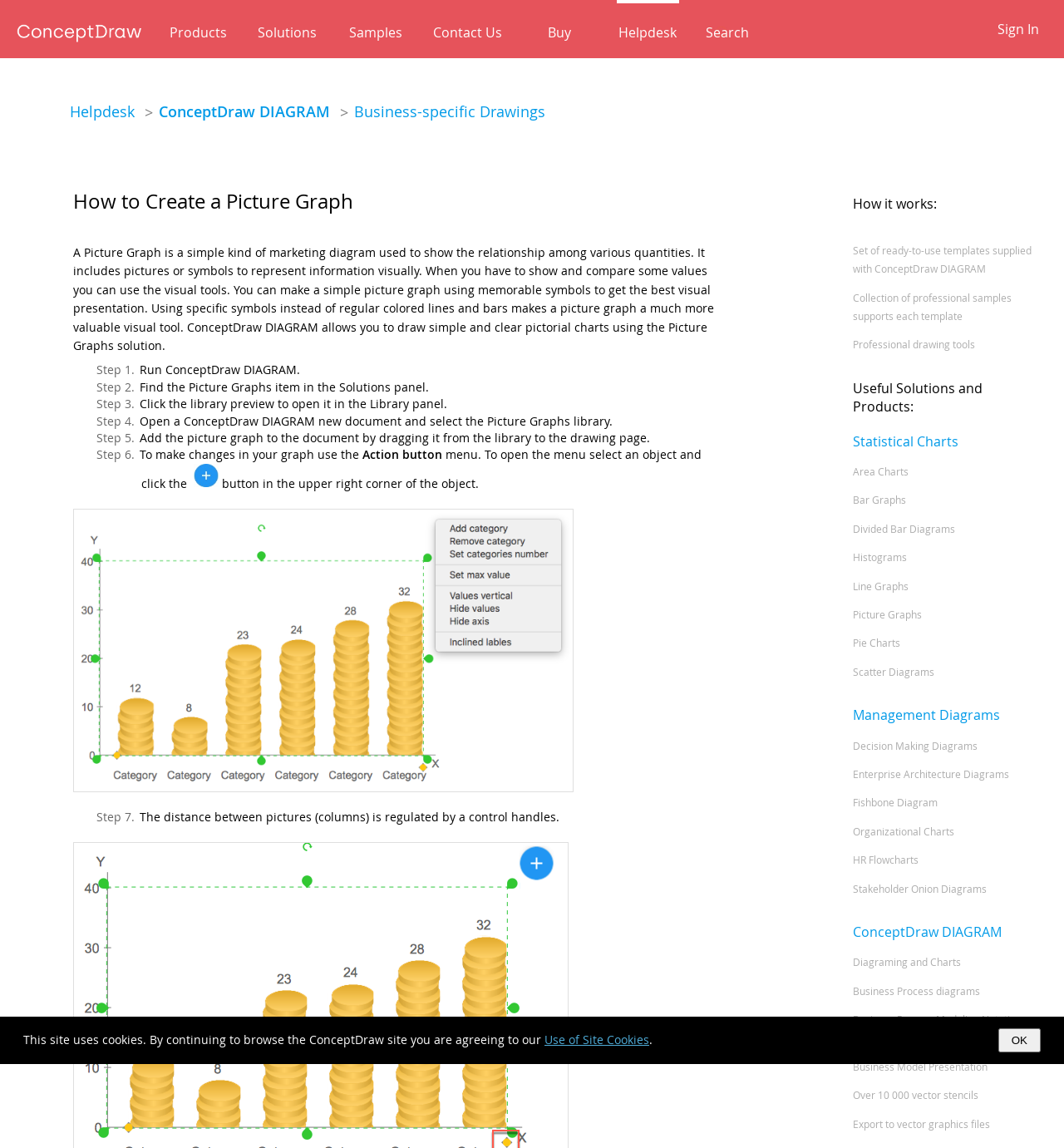Articulate a detailed summary of the webpage's content and design.

This webpage is about creating a picture graph using ConceptDraw DIAGRAM. At the top, there are several links to different sections of the website, including "Products", "Solutions", "Samples", "Contact Us", "Buy", and "Helpdesk". On the right side of the top section, there is a search bar and a "Sign In" link.

Below the top section, there is a brief introduction to picture graphs, stating that they are commonly used to represent non-complex data to a large audience. 

The main content of the webpage is divided into two sections. The left section provides a step-by-step guide on how to create a picture graph using ConceptDraw DIAGRAM. It includes several paragraphs of text, accompanied by an image of a picture graph, and provides instructions on how to add the graph to a document, make changes to it, and use the action button menu.

The right section is titled "How it works" and lists various useful solutions and products related to picture graphs, including statistical charts, bar graphs, divided bar diagrams, histograms, line graphs, and more. Each item in the list is a link to a relevant webpage.

At the bottom of the webpage, there is a notice about the use of site cookies, with a link to more information and an "OK" button to acknowledge the notice.